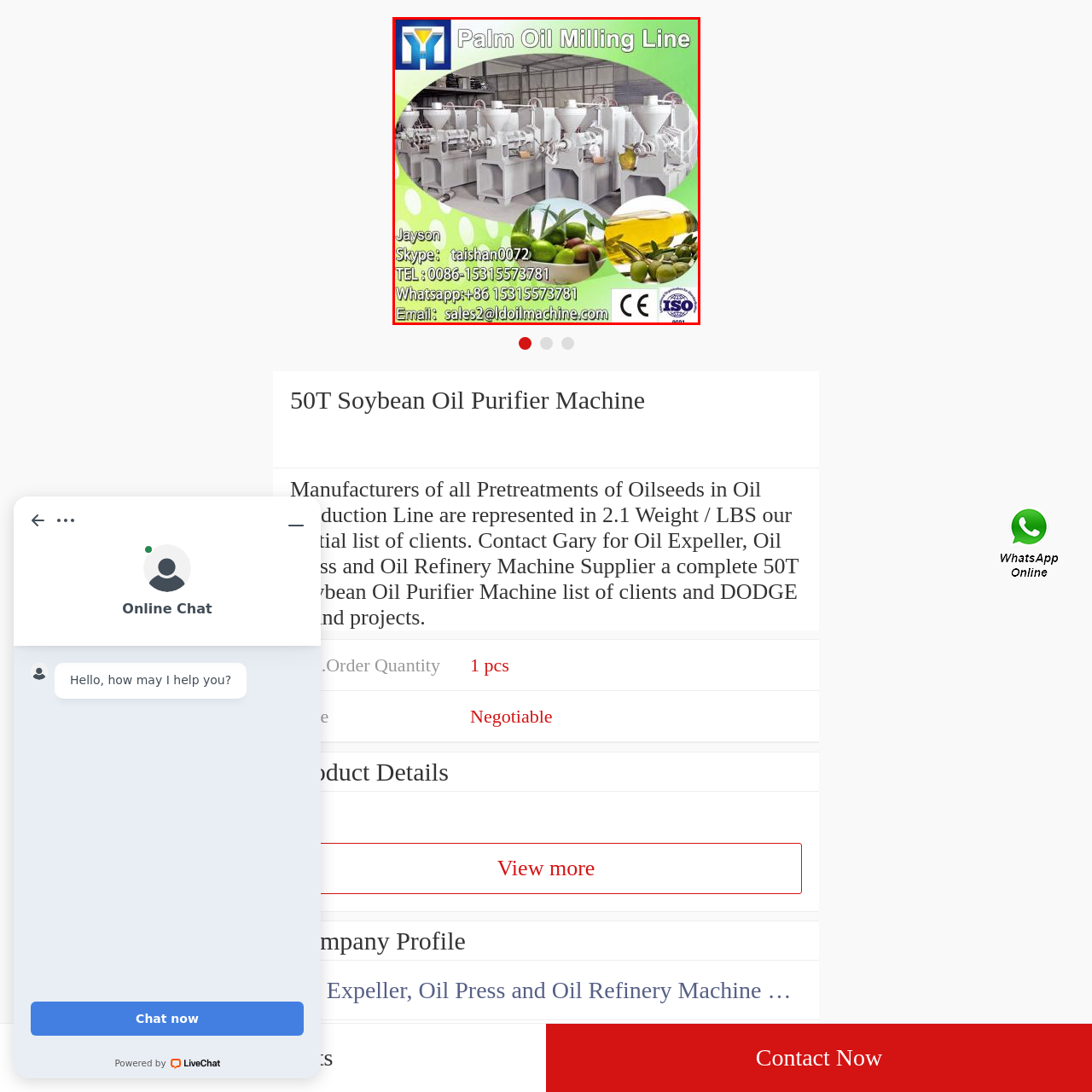What is the color of the machinery's exterior?
Focus on the section marked by the red bounding box and elaborate on the question as thoroughly as possible.

The color of the machinery's exterior is white, as described in the caption which characterizes the machinery by their white exteriors and functional design.